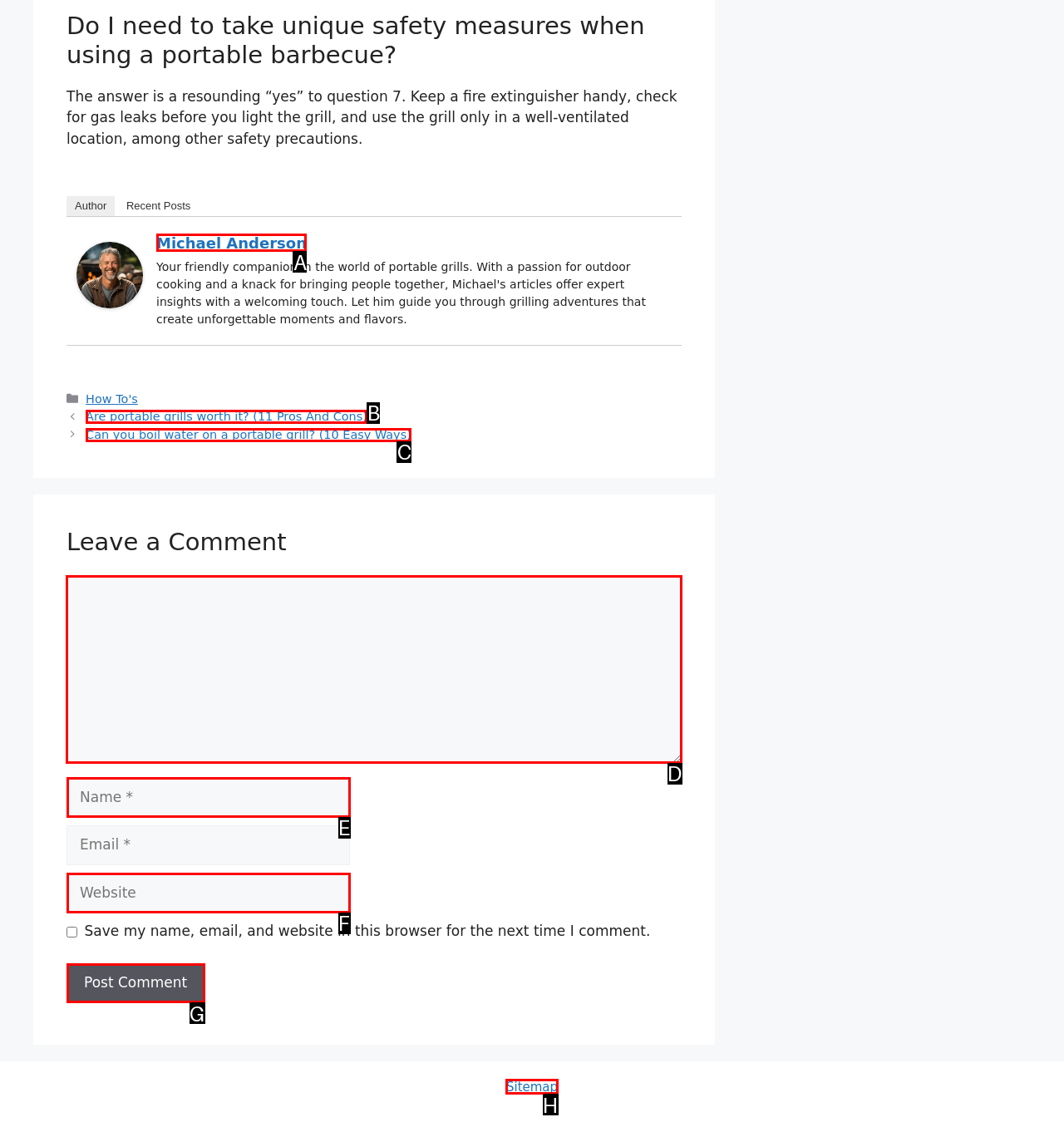Choose the correct UI element to click for this task: Enter a comment Answer using the letter from the given choices.

D